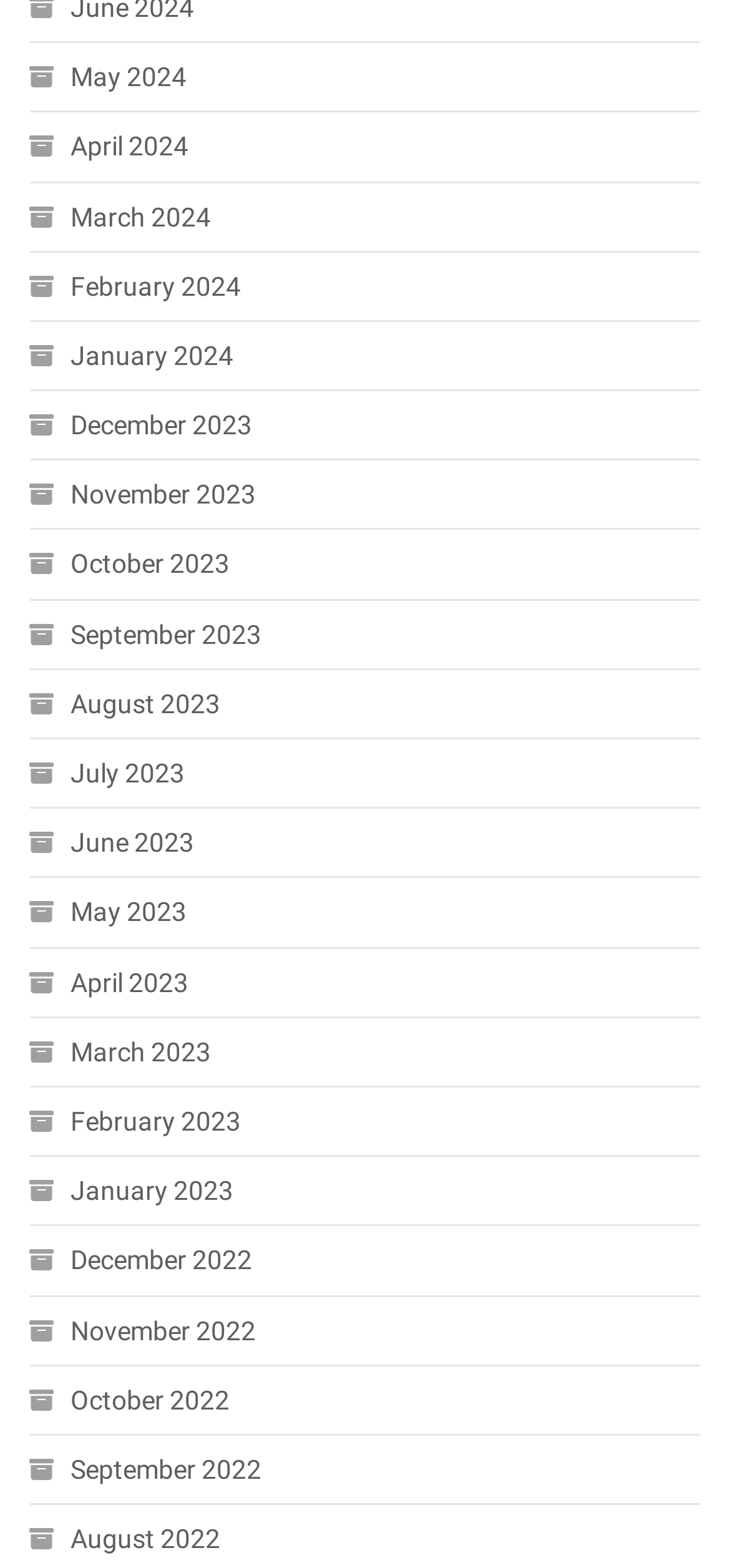Please identify the bounding box coordinates for the region that you need to click to follow this instruction: "View April 2023".

[0.04, 0.611, 0.258, 0.642]